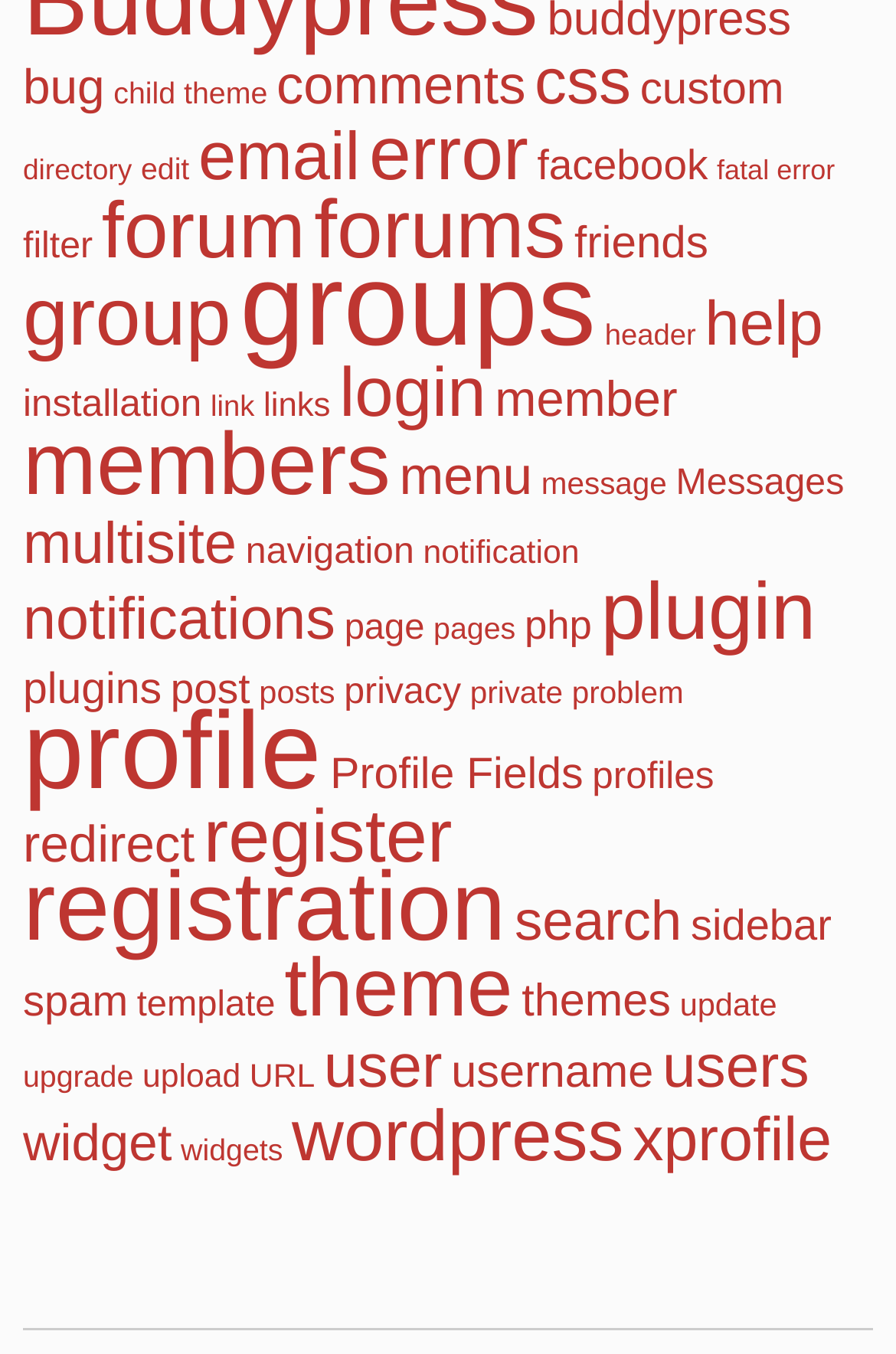Bounding box coordinates are specified in the format (top-left x, top-left y, bottom-right x, bottom-right y). All values are floating point numbers bounded between 0 and 1. Please provide the bounding box coordinate of the region this sentence describes: Go back to Exin website

None